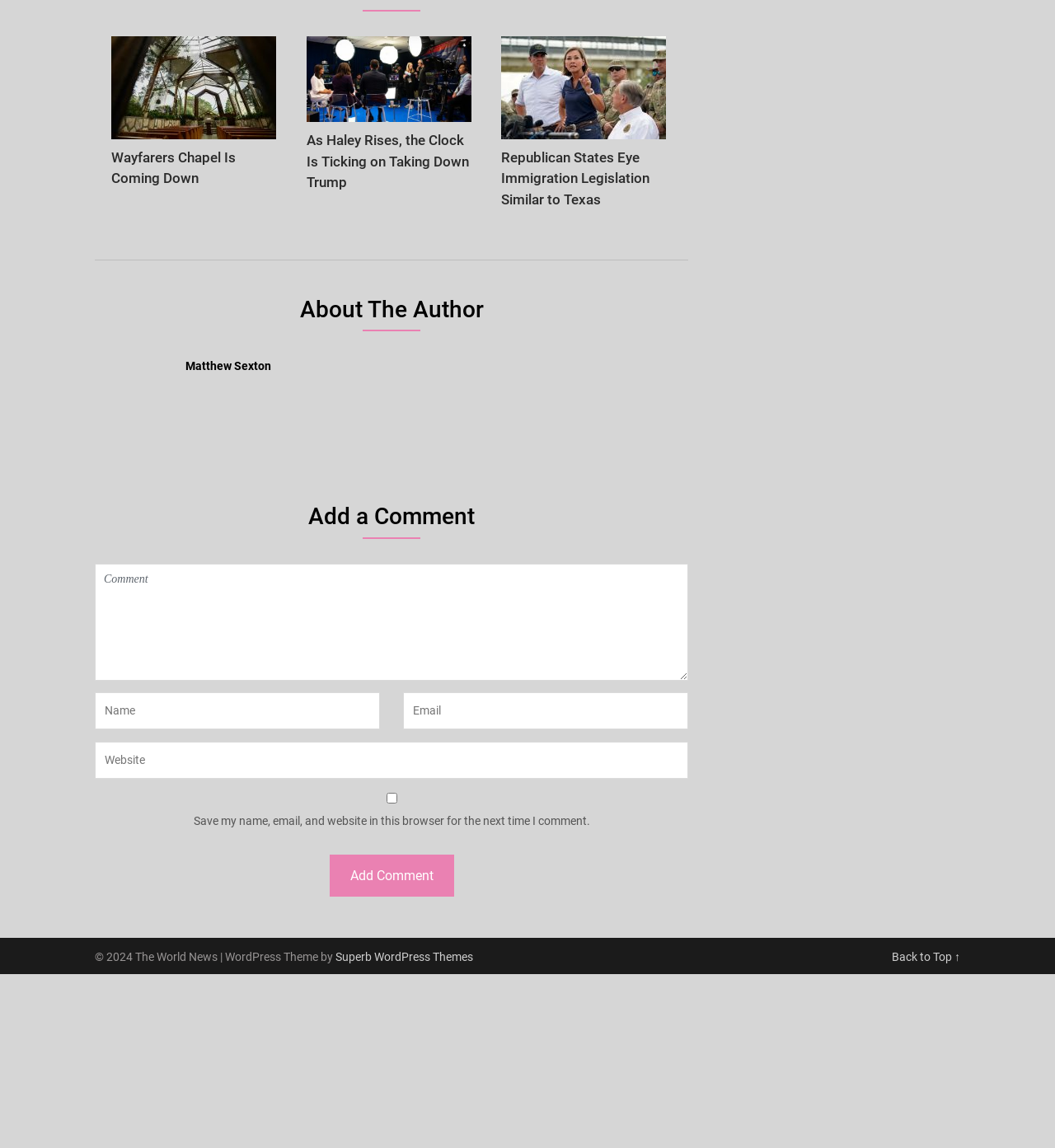Locate the bounding box coordinates of the region to be clicked to comply with the following instruction: "Click the link to Superb WordPress Themes". The coordinates must be four float numbers between 0 and 1, in the form [left, top, right, bottom].

[0.318, 0.578, 0.448, 0.589]